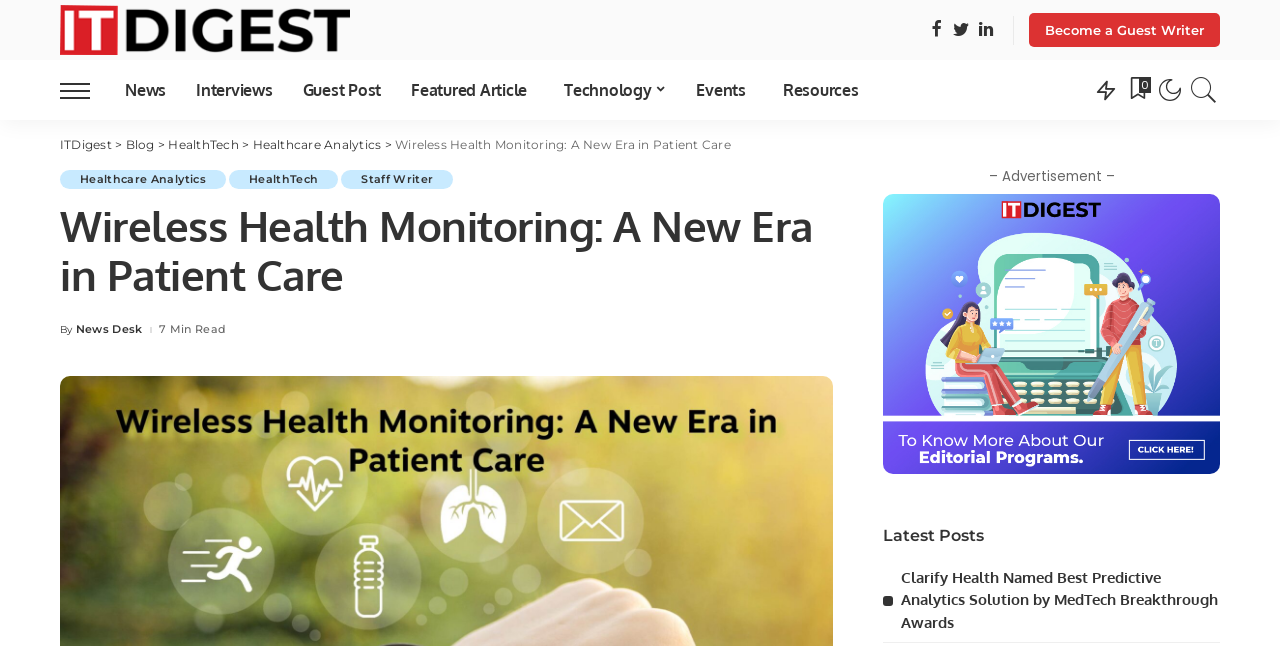Using the information in the image, give a comprehensive answer to the question: 
How many social media links are there?

I counted the social media links at the top of the page, which are Facebook, Twitter, and LinkedIn.